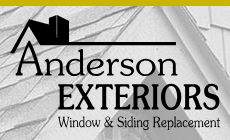What services does the company offer?
Please give a well-detailed answer to the question.

The tagline accompanying the company name in the logo explicitly states the services offered by the company, which is 'Window & Siding Replacement', indicating the company's focus on home improvement.